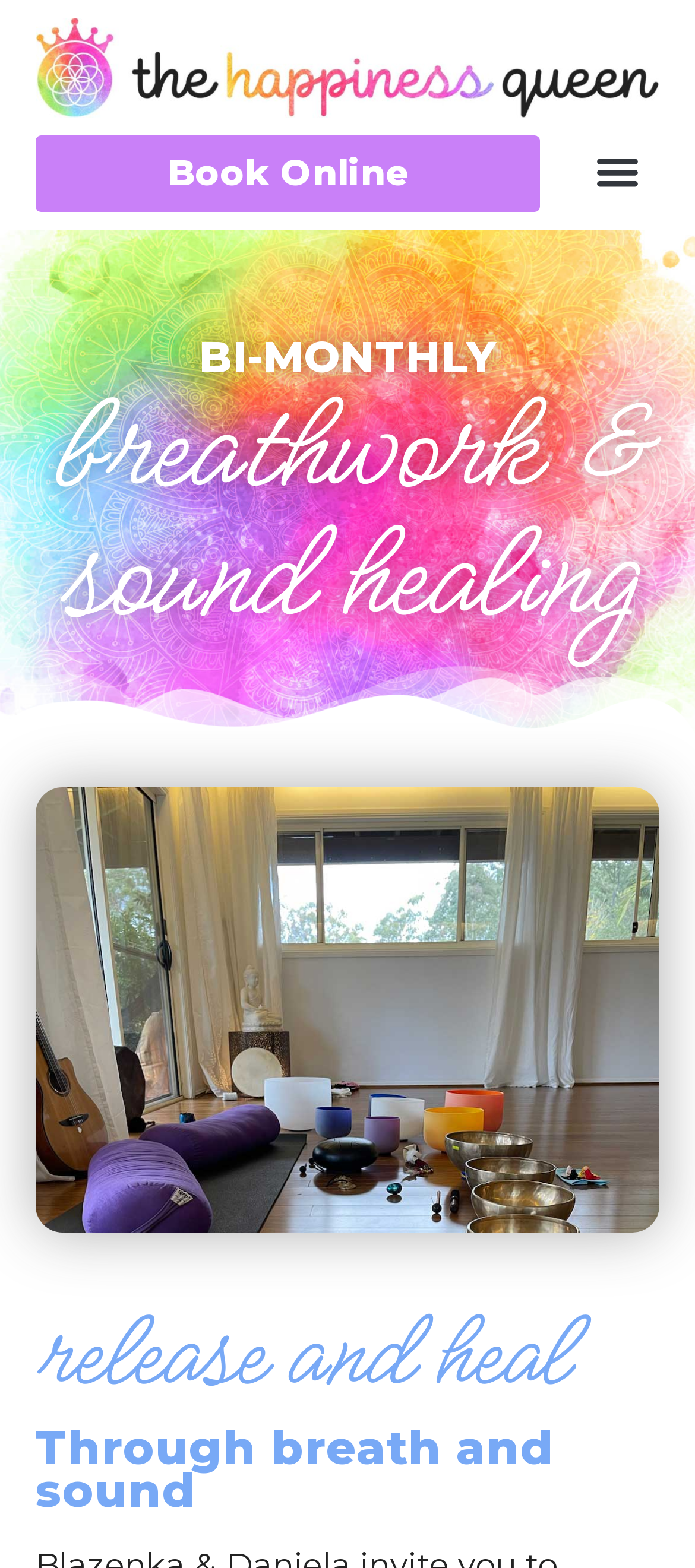Mark the bounding box of the element that matches the following description: "Book Online".

[0.051, 0.086, 0.778, 0.135]